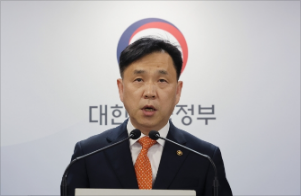Give a one-word or short phrase answer to the question: 
What is the atmosphere of the setting?

Formal